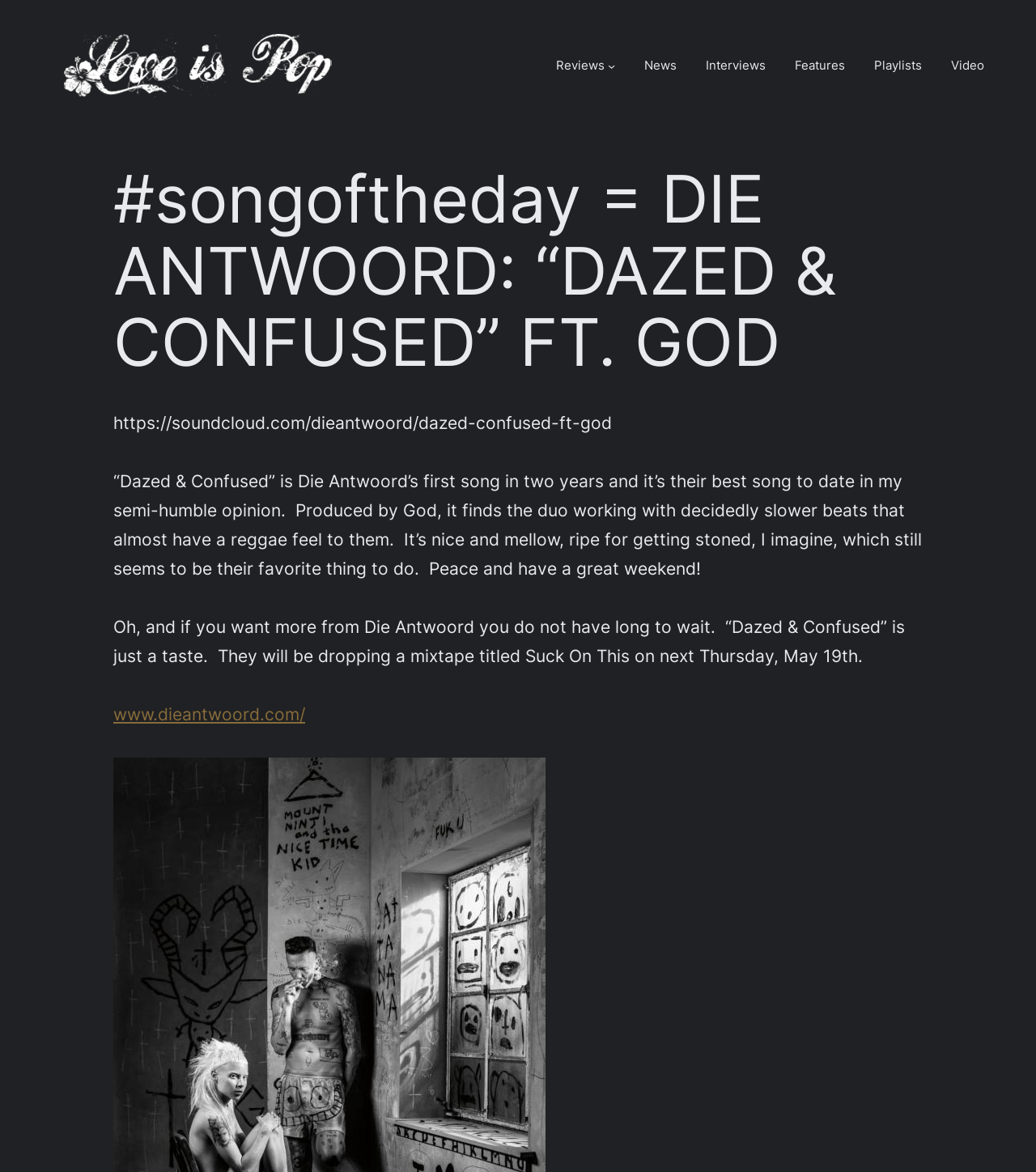Please examine the image and provide a detailed answer to the question: What is the official website of Die Antwoord?

The official website of Die Antwoord is mentioned in the link 'www.dieantwoord.com/' which is provided in the webpage.